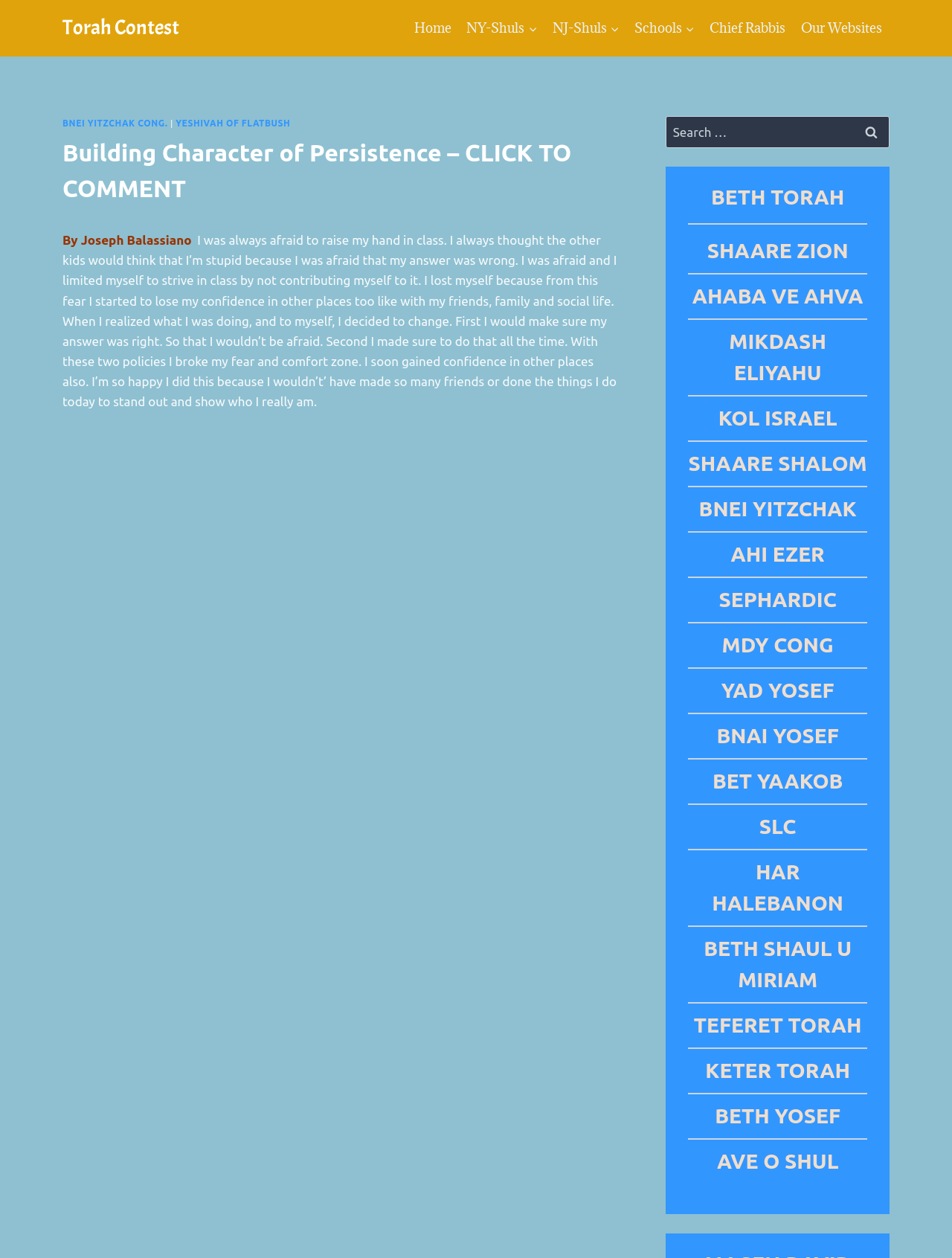Identify the bounding box coordinates of the clickable section necessary to follow the following instruction: "Click on the BETH TORAH link". The coordinates should be presented as four float numbers from 0 to 1, i.e., [left, top, right, bottom].

[0.747, 0.147, 0.887, 0.166]